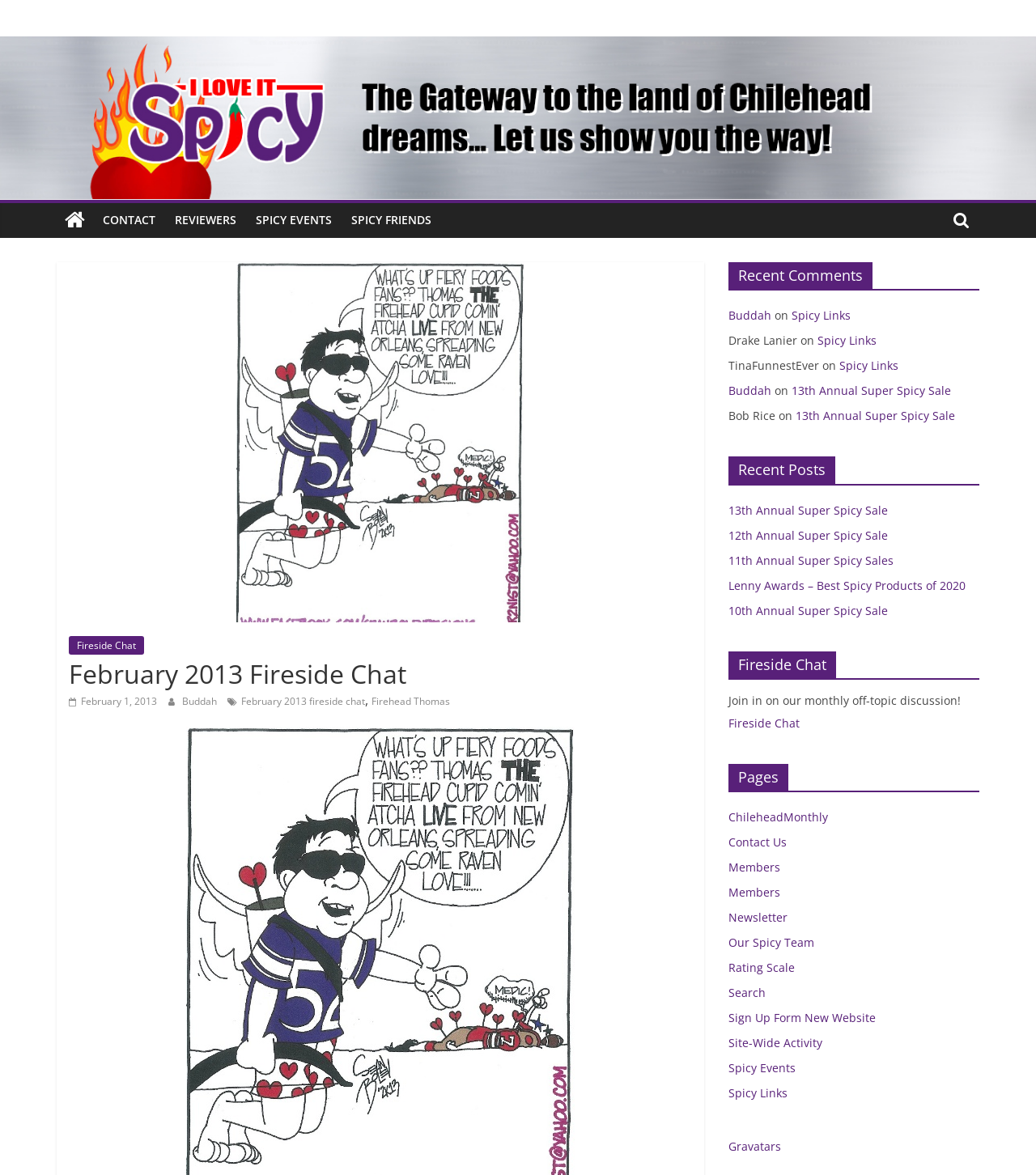Respond with a single word or phrase:
What is the topic of the Fireside Chat?

Valentine's Day and Super Bowl